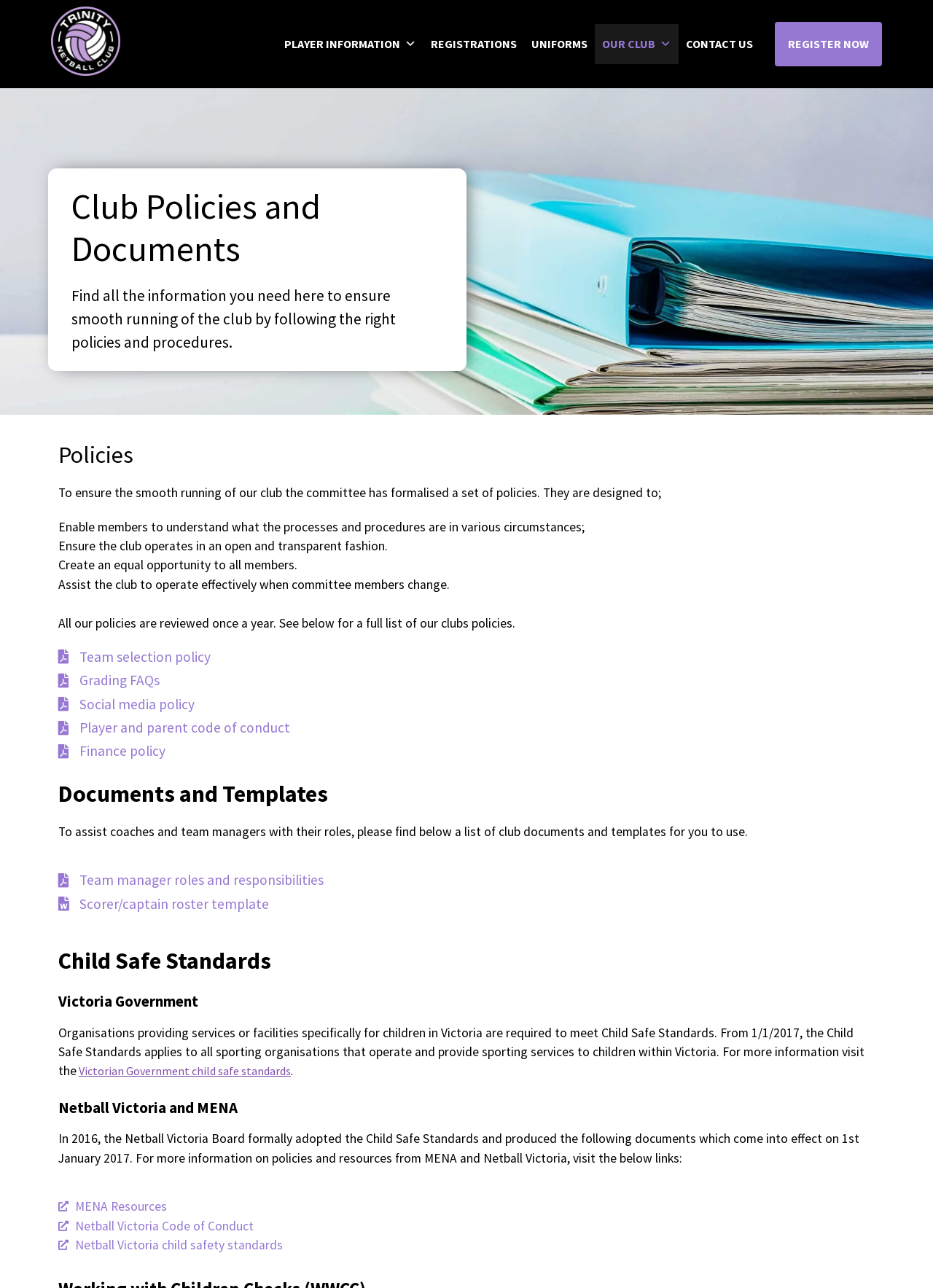Provide a single word or phrase answer to the question: 
What is the name of the document for team managers?

Team manager roles and responsibilities